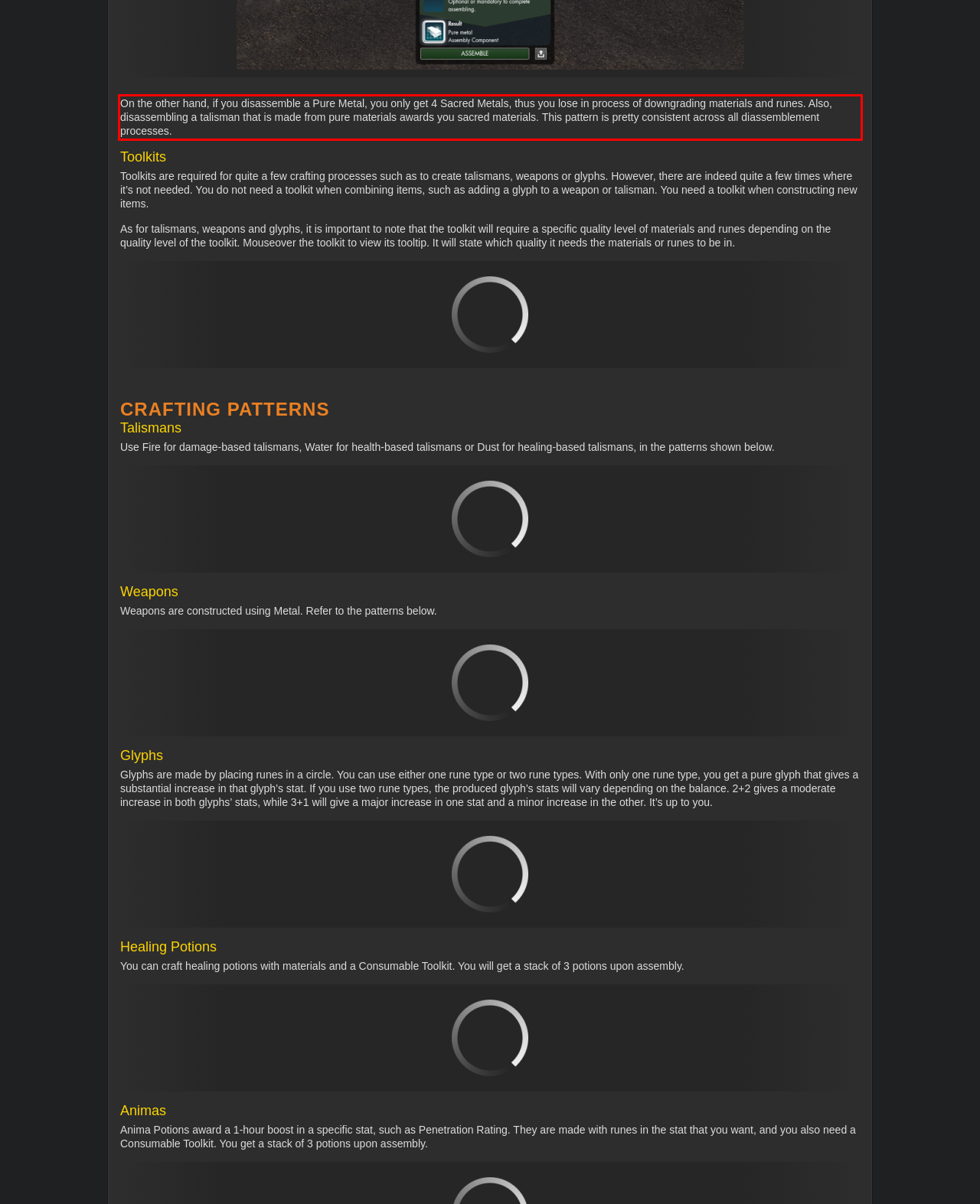You have a screenshot of a webpage with a red bounding box. Use OCR to generate the text contained within this red rectangle.

On the other hand, if you disassemble a Pure Metal, you only get 4 Sacred Metals, thus you lose in process of downgrading materials and runes. Also, disassembling a talisman that is made from pure materials awards you sacred materials. This pattern is pretty consistent across all diassemblement processes.